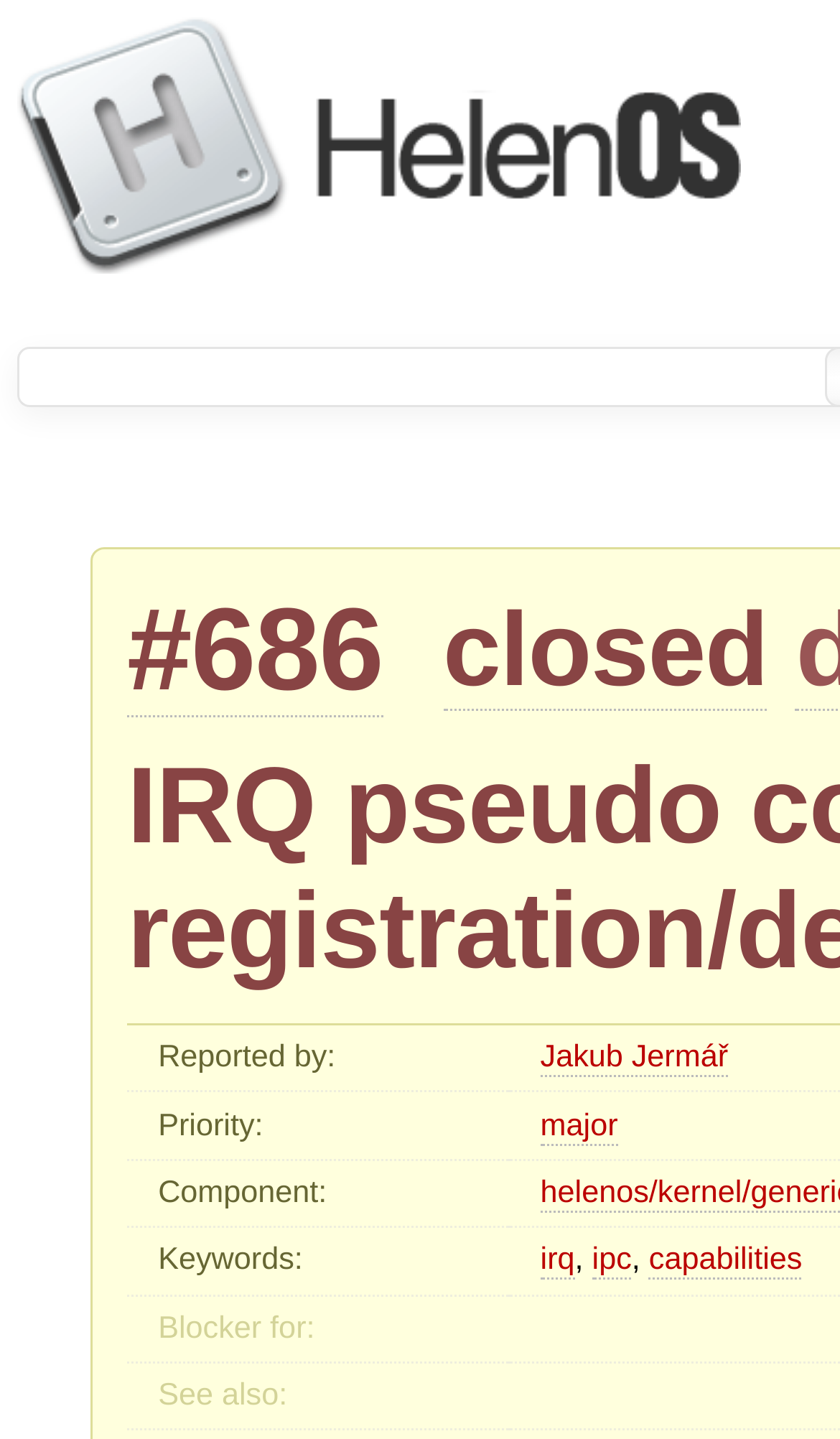Please give a short response to the question using one word or a phrase:
What is the priority of this issue?

major